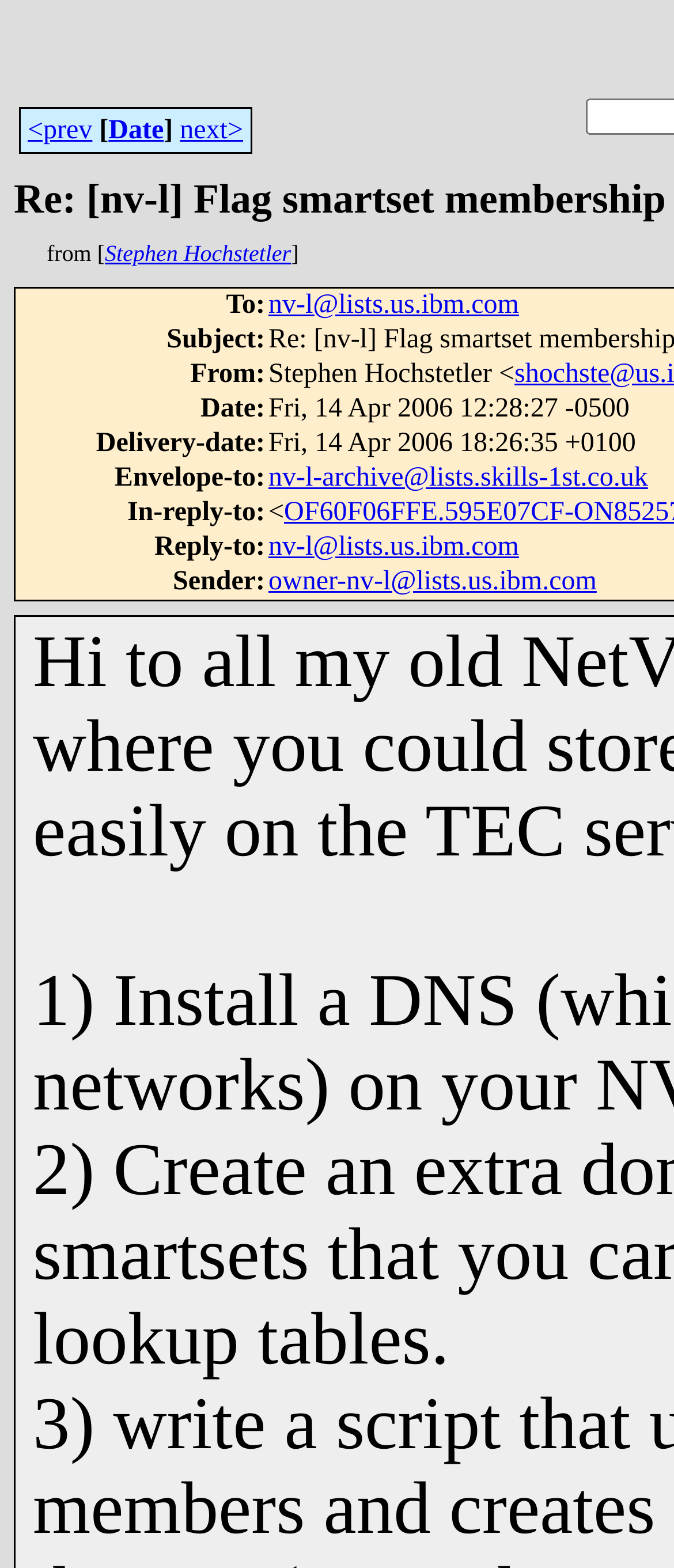Please locate the UI element described by "Stephen Hochstetler" and provide its bounding box coordinates.

[0.156, 0.153, 0.432, 0.17]